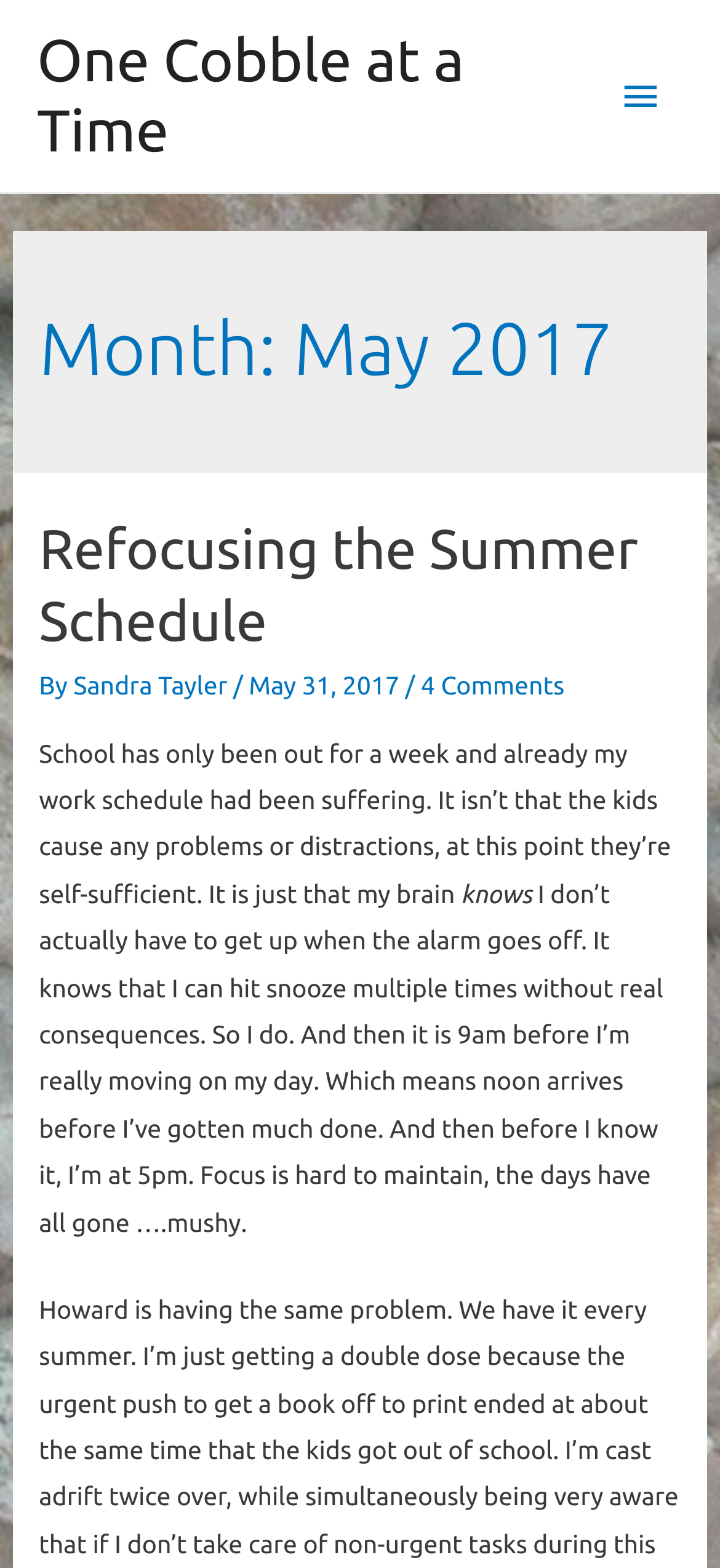Identify and provide the text content of the webpage's primary headline.

Month: May 2017